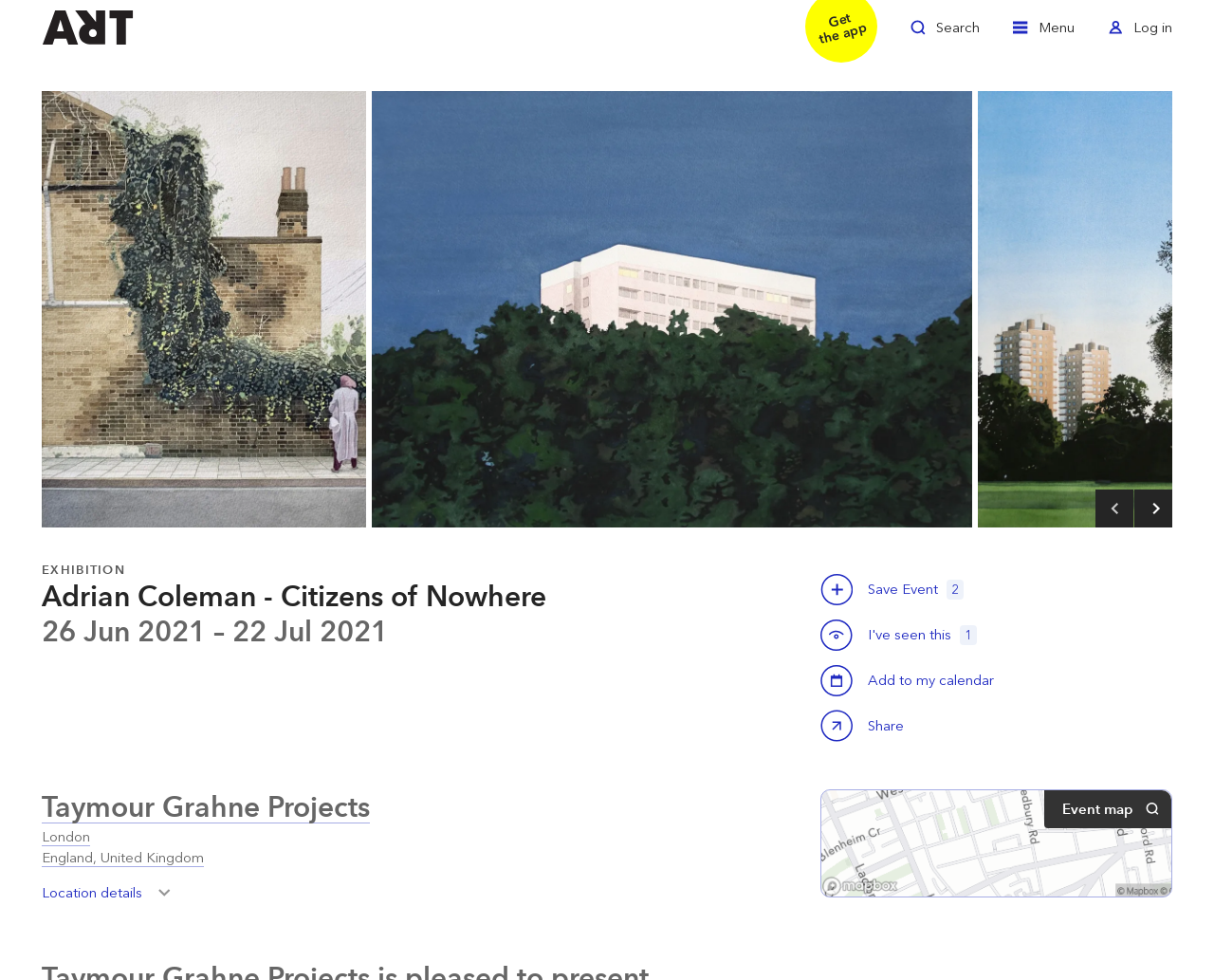Review the image closely and give a comprehensive answer to the question: What is the location of the exhibition?

I found the answer by looking at the link with the text 'London England, United Kingdom'.